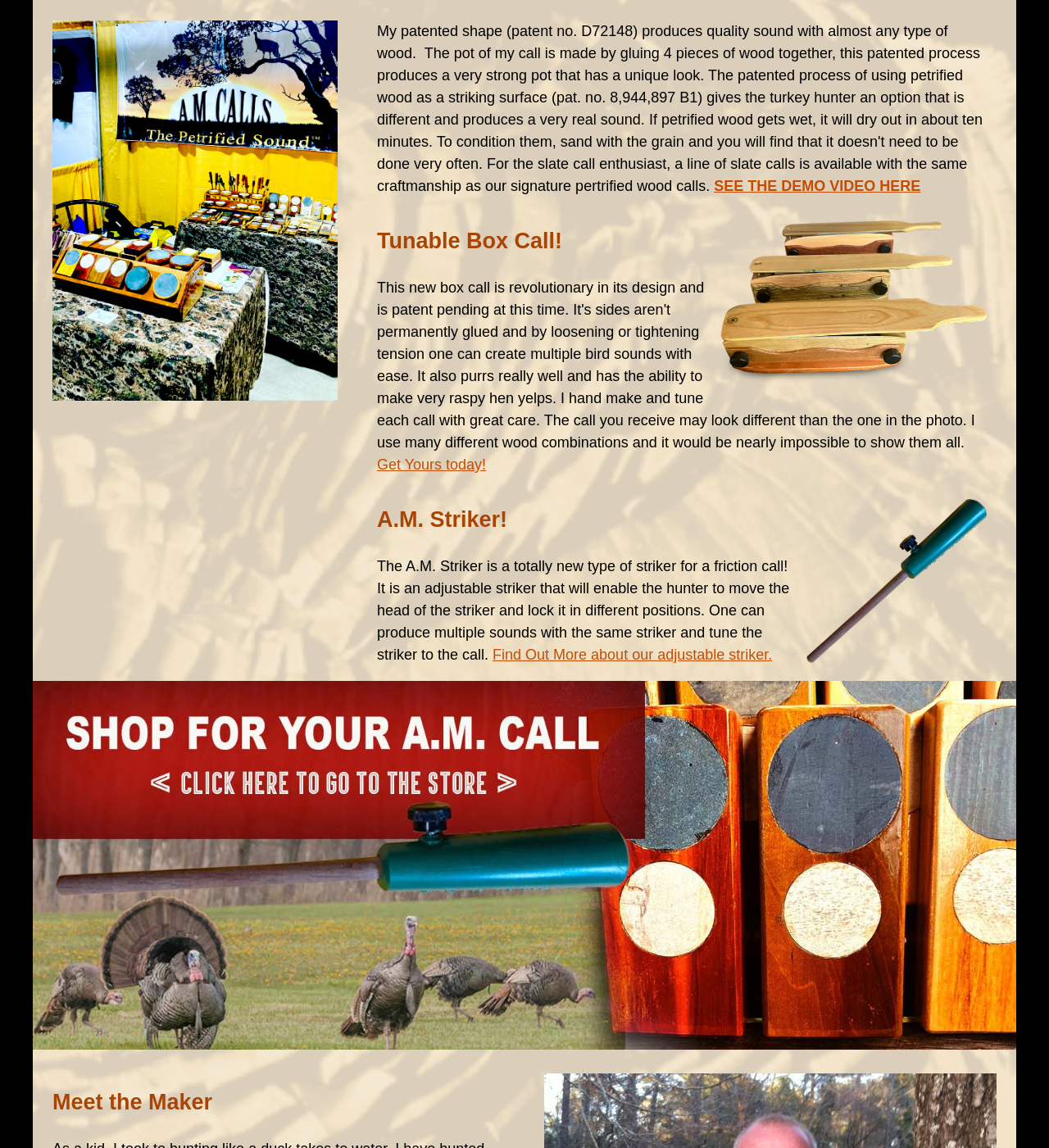Ascertain the bounding box coordinates for the UI element detailed here: "Get Yours today!". The coordinates should be provided as [left, top, right, bottom] with each value being a float between 0 and 1.

[0.359, 0.398, 0.463, 0.412]